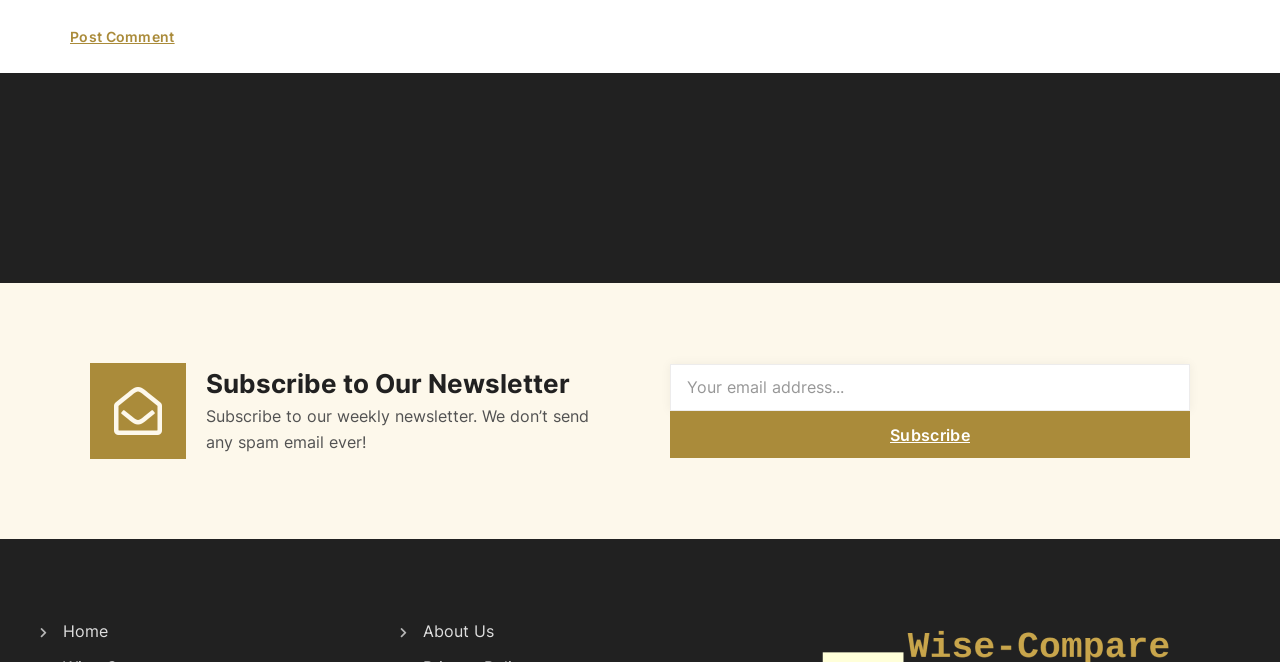What are the two main sections of the webpage?
Based on the image, answer the question with as much detail as possible.

The webpage can be divided into two main sections: the top section containing links and images, and the bottom section containing the newsletter subscription form. The top section appears to be a navigation menu, while the bottom section is dedicated to newsletter subscription.